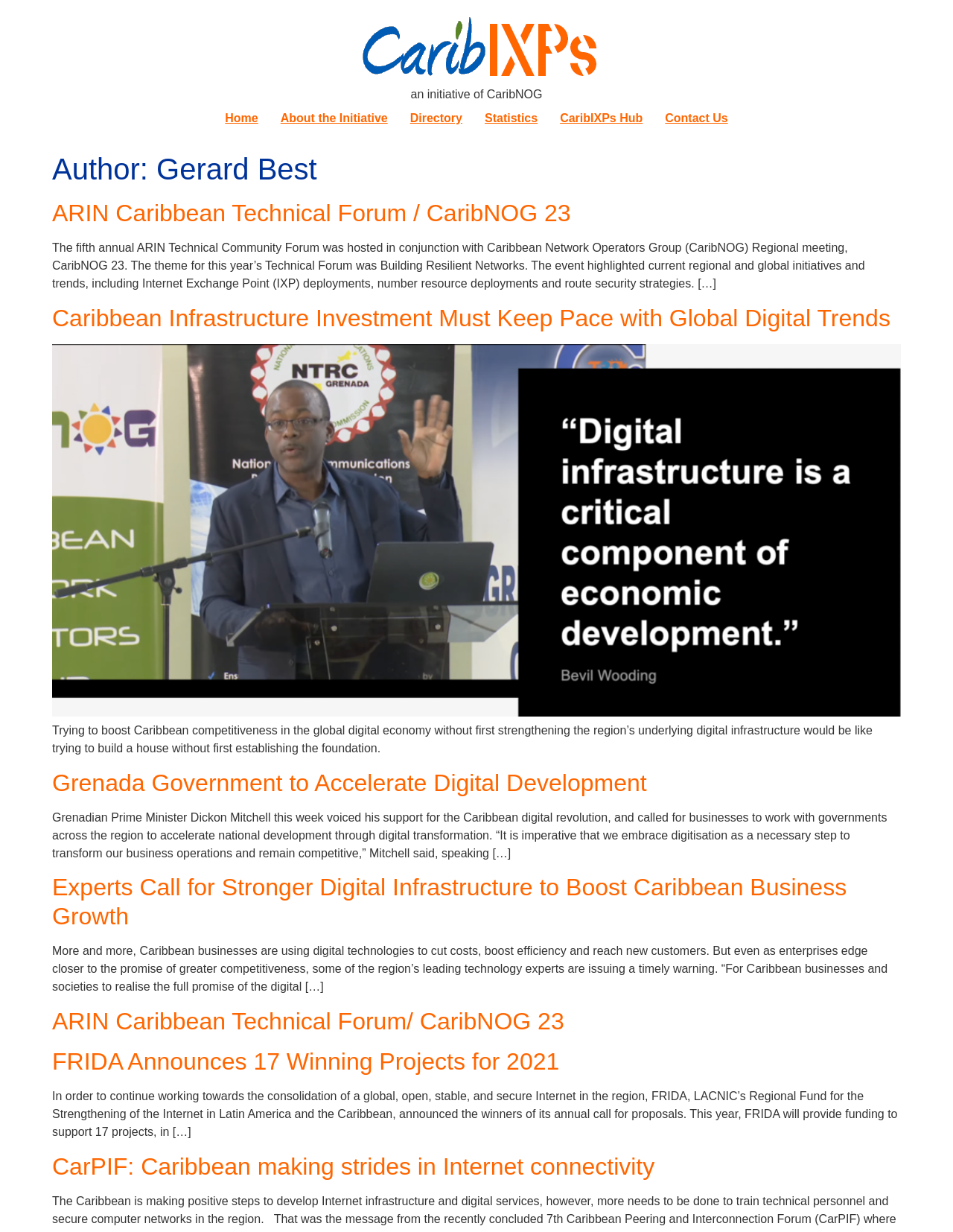From the screenshot, find the bounding box of the UI element matching this description: "CaribIXPs Hub". Supply the bounding box coordinates in the form [left, top, right, bottom], each a float between 0 and 1.

[0.576, 0.084, 0.686, 0.108]